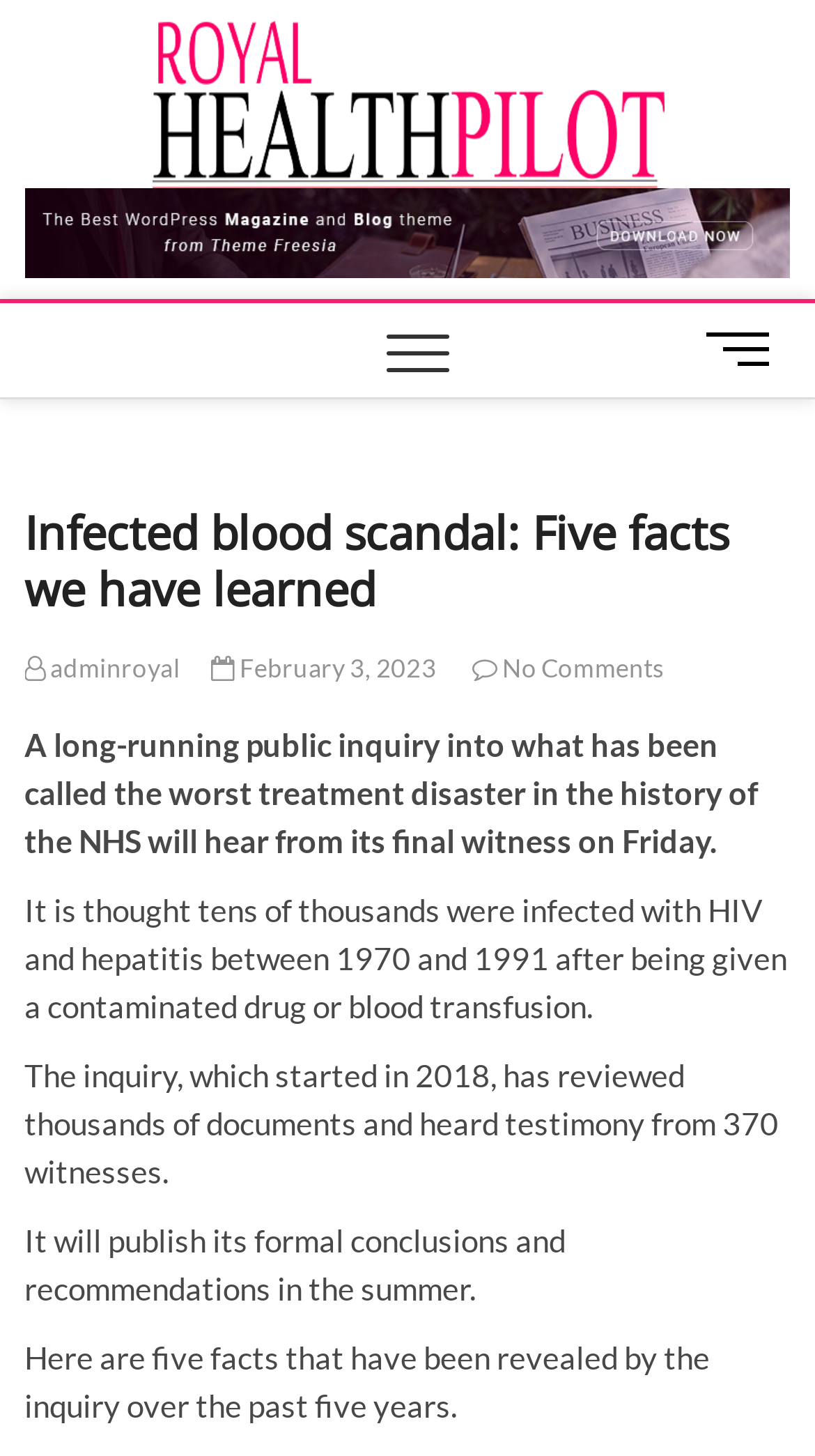Provide a brief response to the question below using a single word or phrase: 
How many witnesses have testified in the inquiry?

370